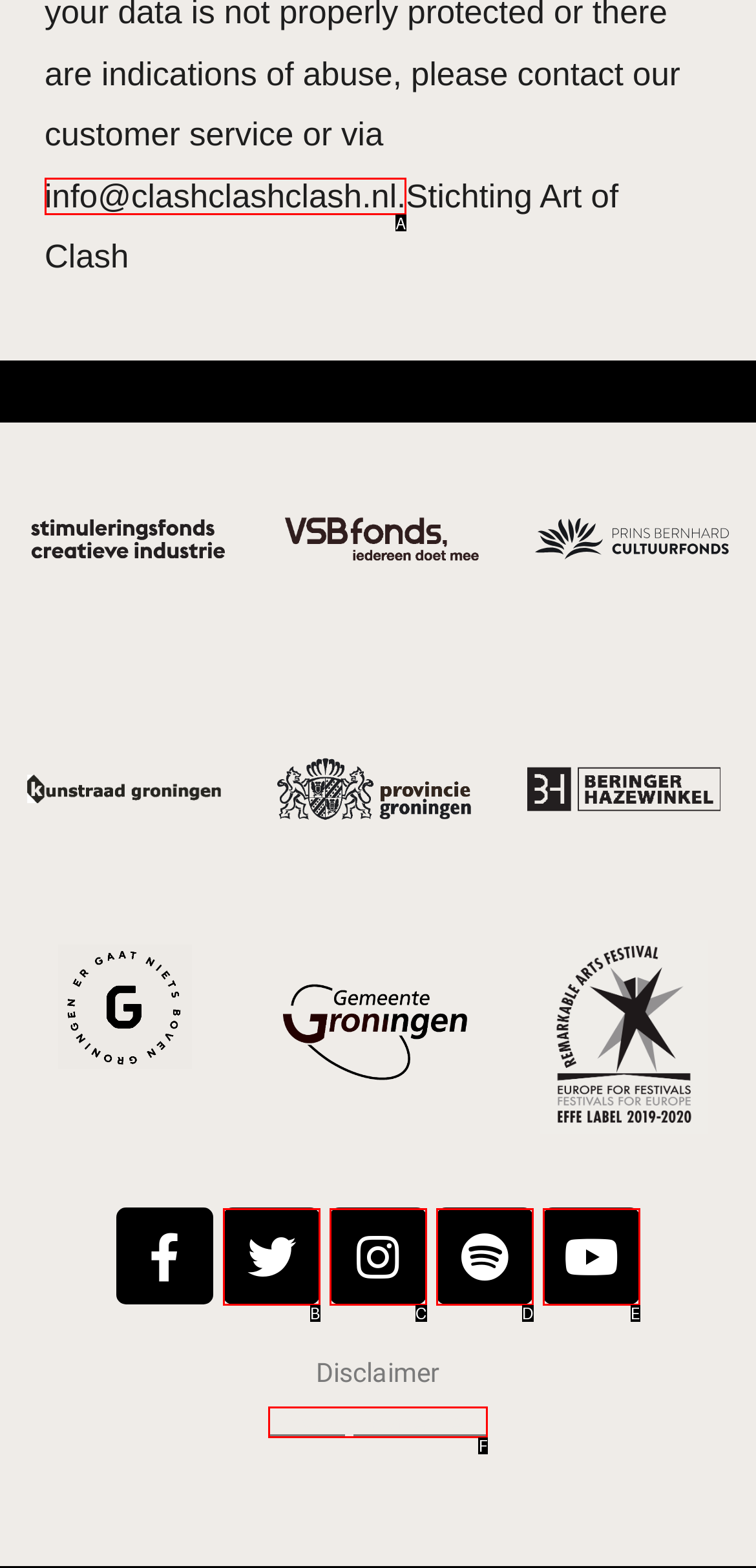Match the description: Privacy statement to one of the options shown. Reply with the letter of the best match.

F